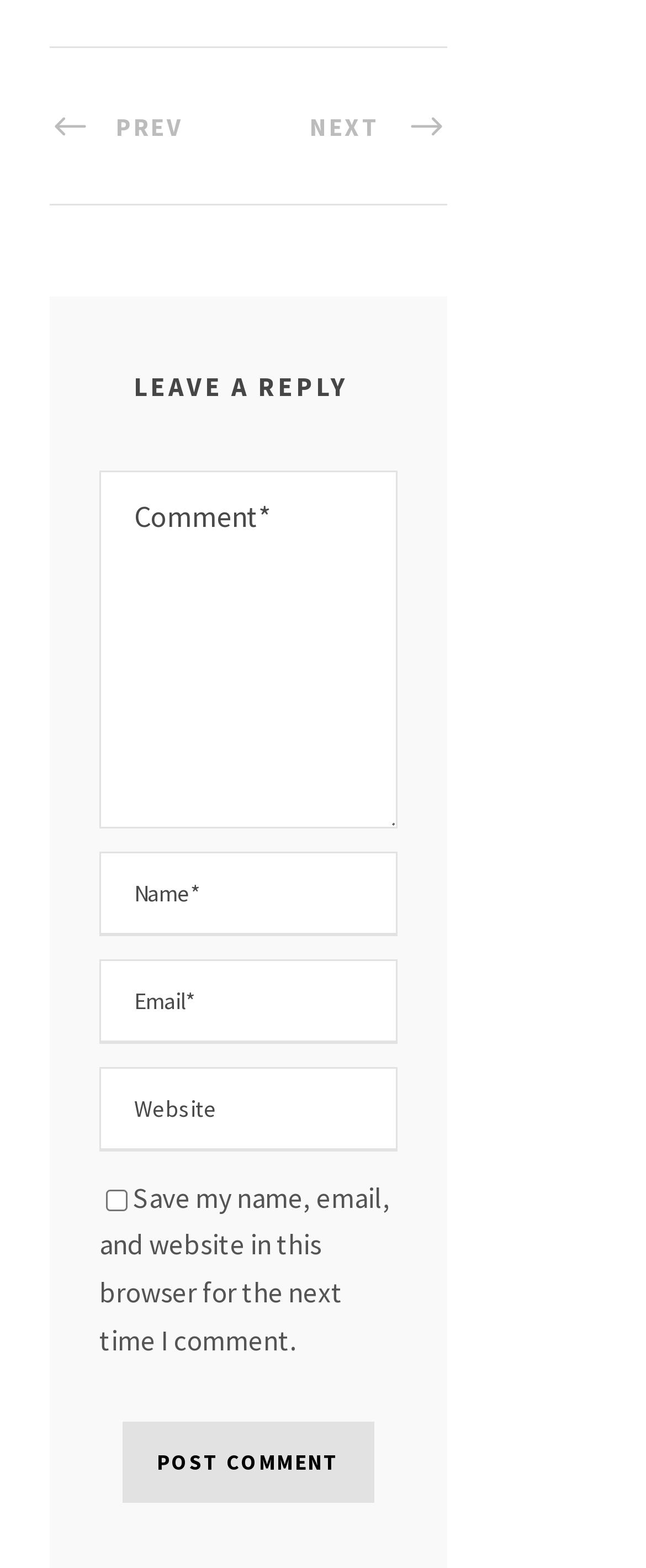Identify and provide the bounding box coordinates of the UI element described: "name="submit" value="Post Comment"". The coordinates should be formatted as [left, top, right, bottom], with each number being a float between 0 and 1.

[0.189, 0.907, 0.58, 0.959]